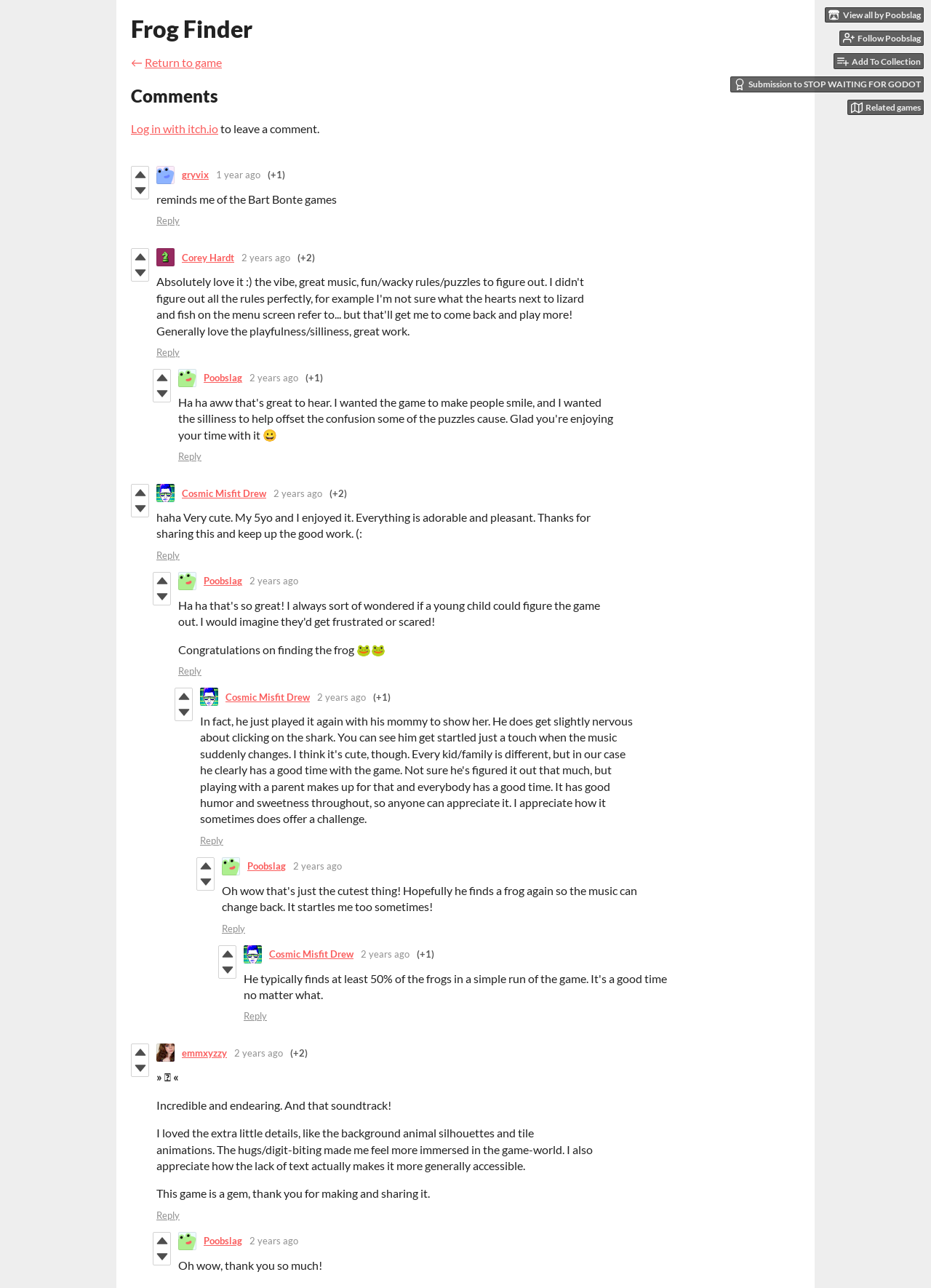Point out the bounding box coordinates of the section to click in order to follow this instruction: "Add to collection".

[0.895, 0.041, 0.992, 0.054]